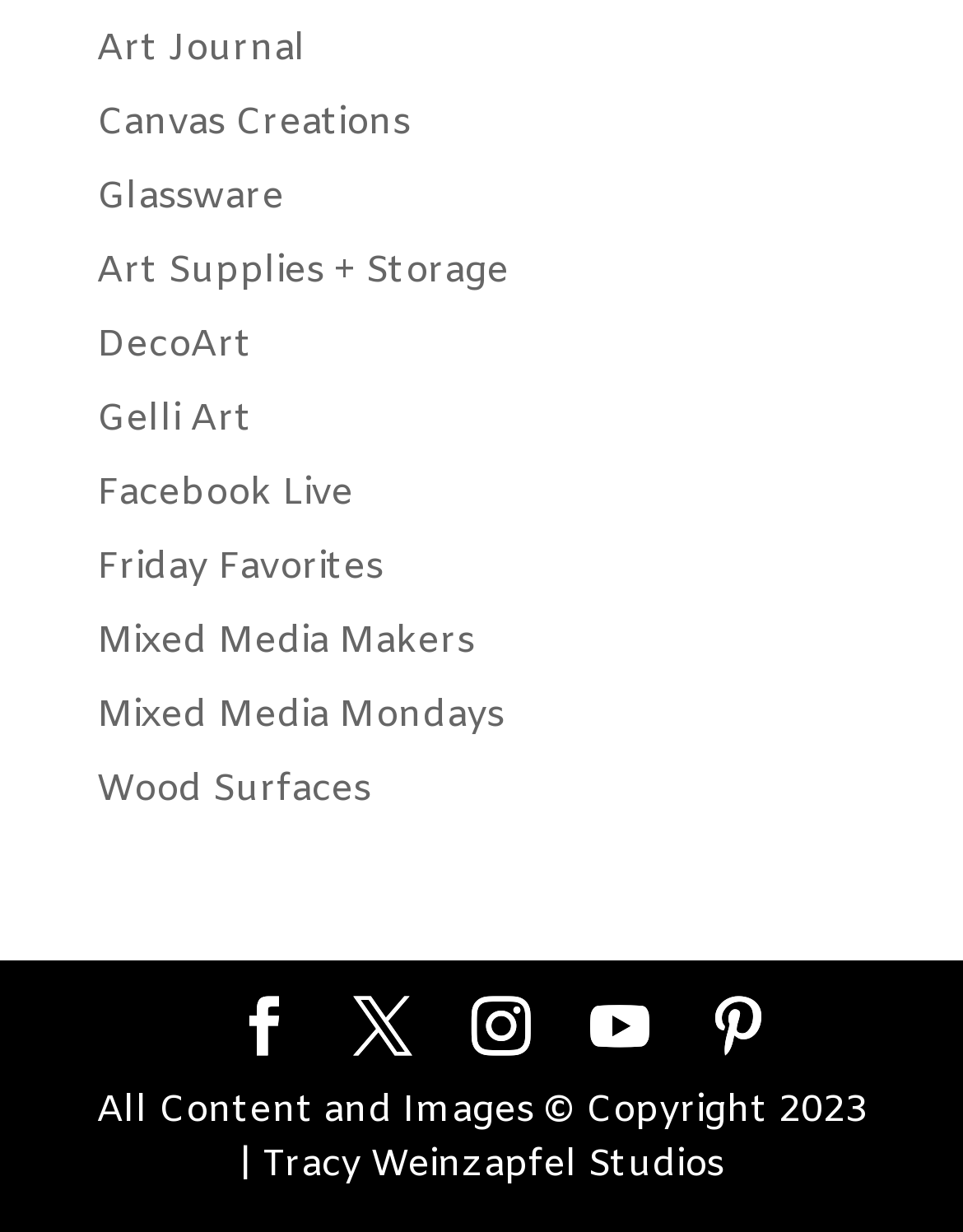Please give a succinct answer using a single word or phrase:
What are the categories of art supplies?

Art Journal, Canvas Creations, etc.